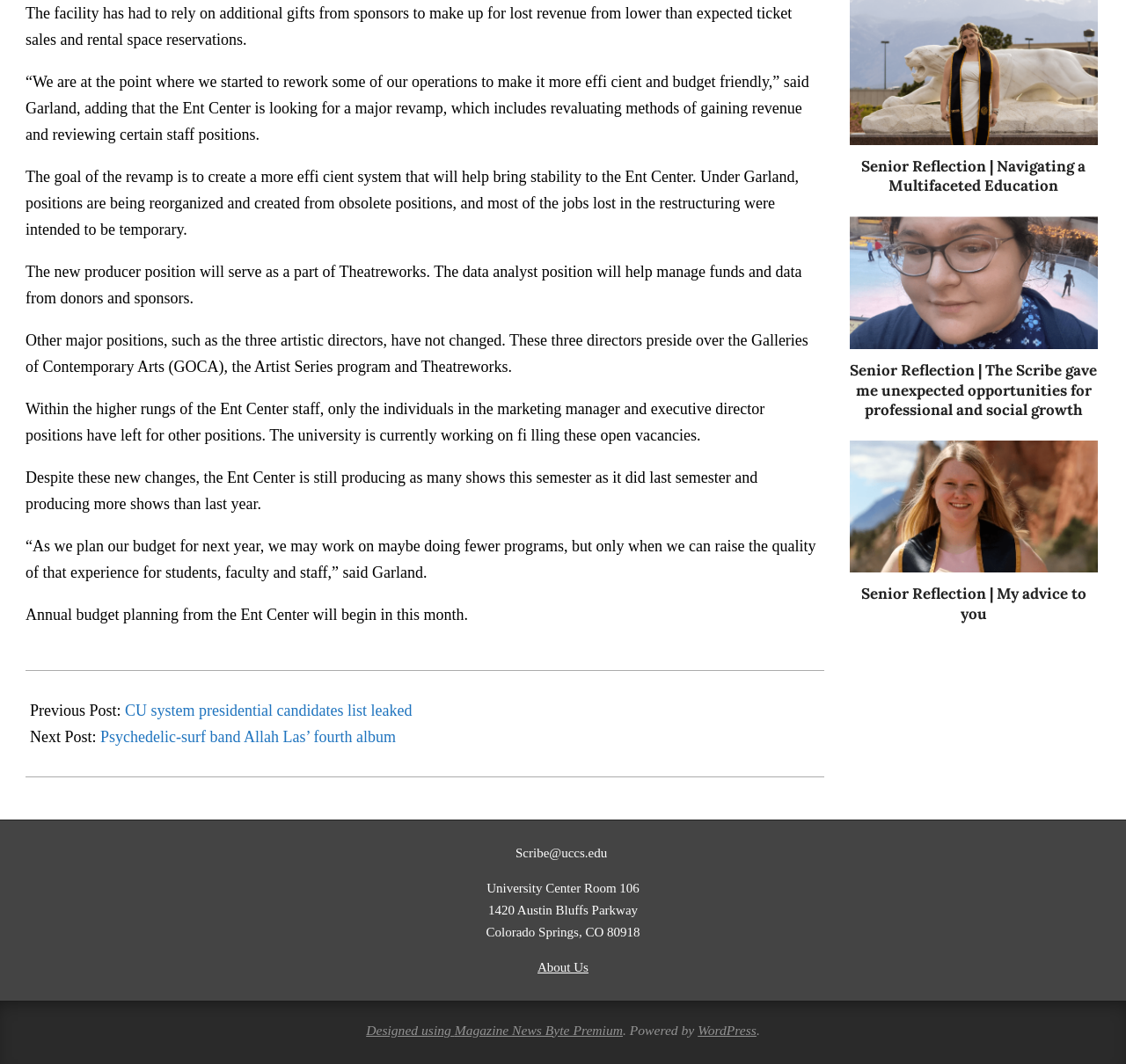Please answer the following question using a single word or phrase: 
What is the address of the University Center?

1420 Austin Bluffs Parkway